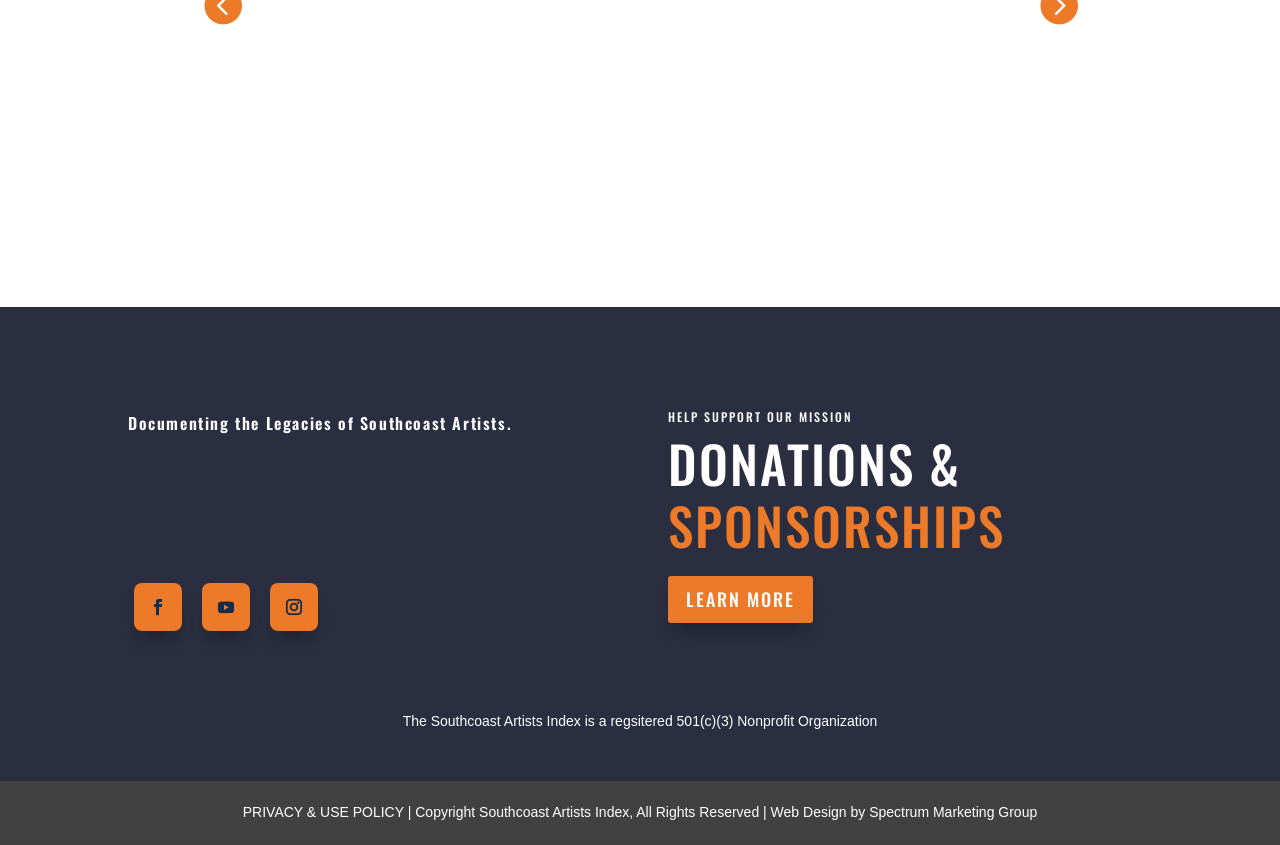What is the location of the 'HELP SUPPORT OUR MISSION' heading?
Could you answer the question with a detailed and thorough explanation?

Based on the bounding box coordinates of the 'HELP SUPPORT OUR MISSION' heading, [0.522, 0.487, 0.9, 0.513], we can determine that it is located at the top-right of the page.